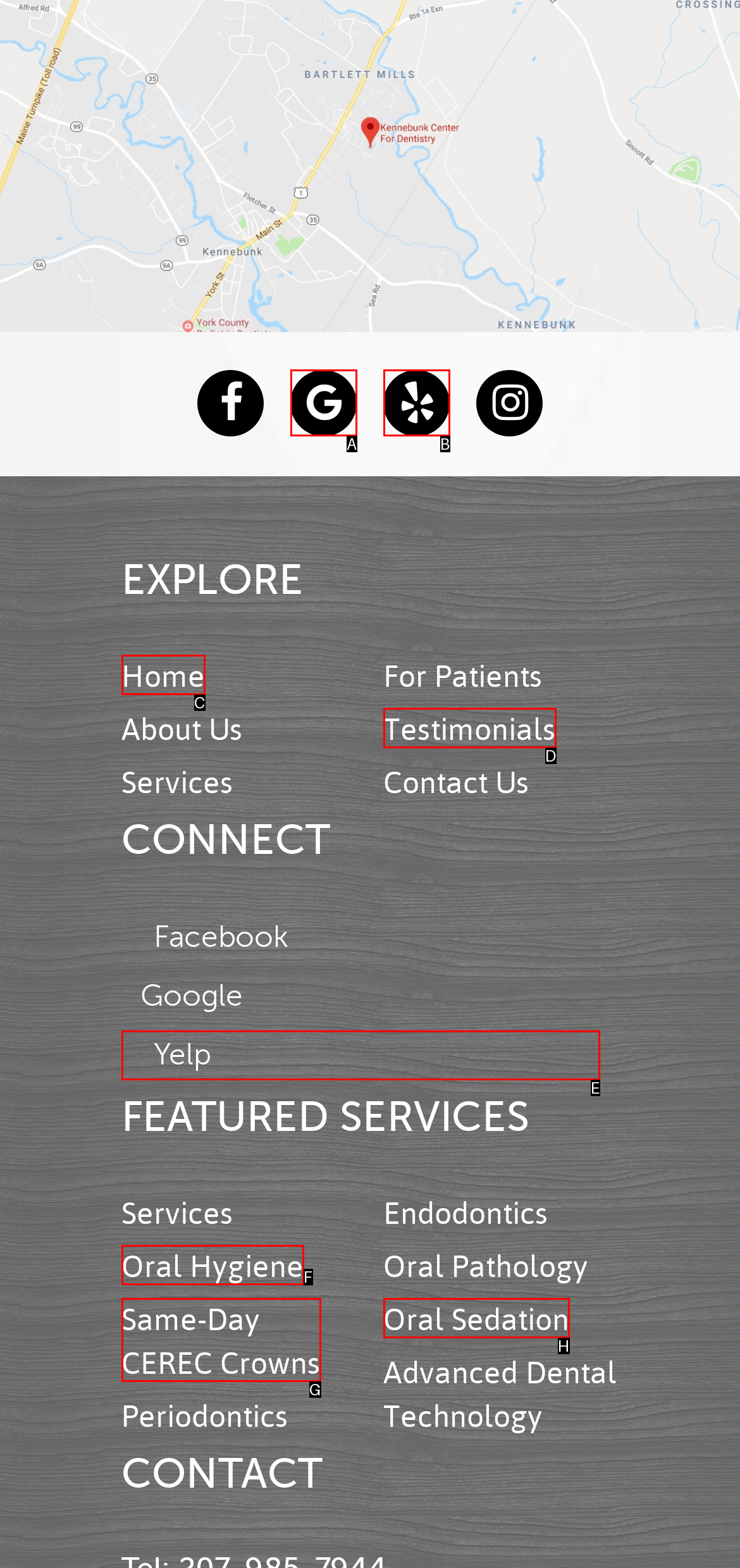Based on the element description: Same-Day CEREC Crowns, choose the best matching option. Provide the letter of the option directly.

G